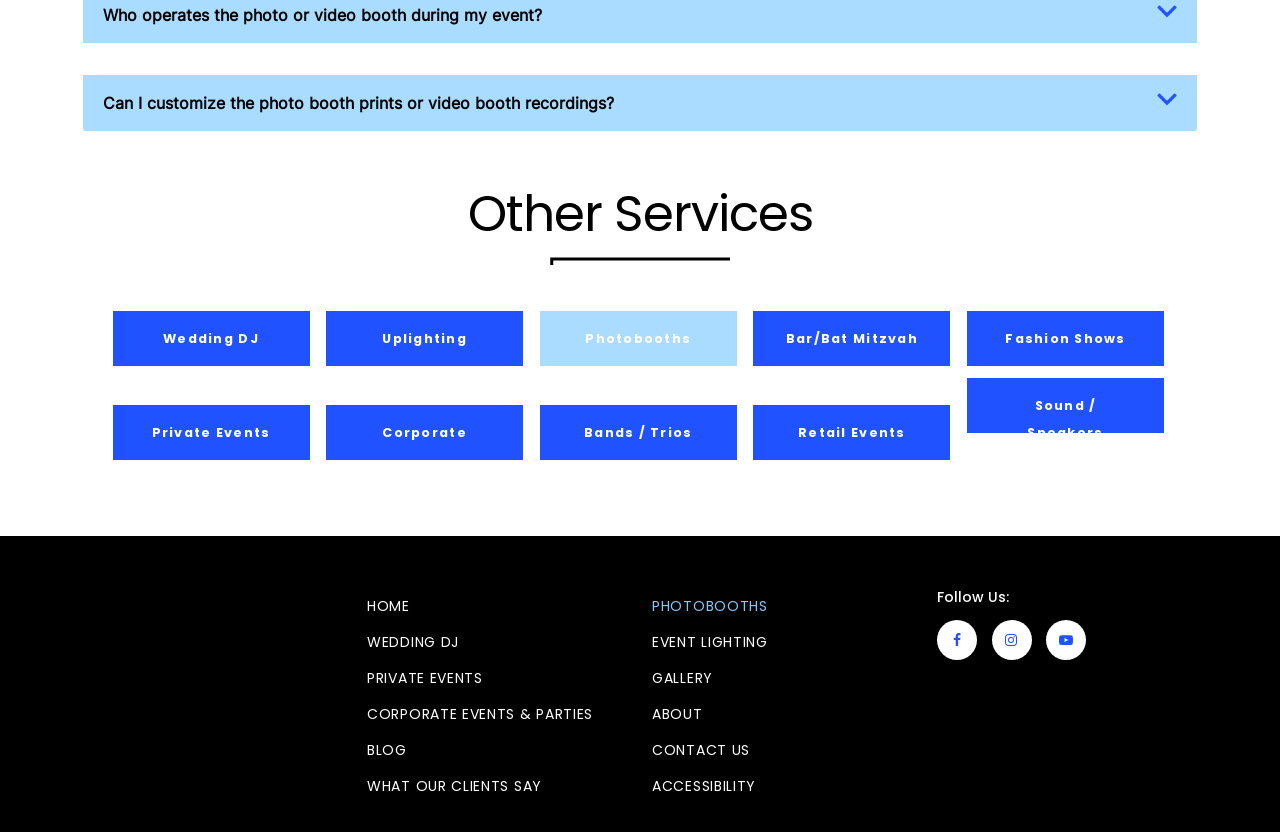Extract the bounding box coordinates of the UI element described: "Photobooths". Provide the coordinates in the format [left, top, right, bottom] with values ranging from 0 to 1.

[0.422, 0.374, 0.576, 0.44]